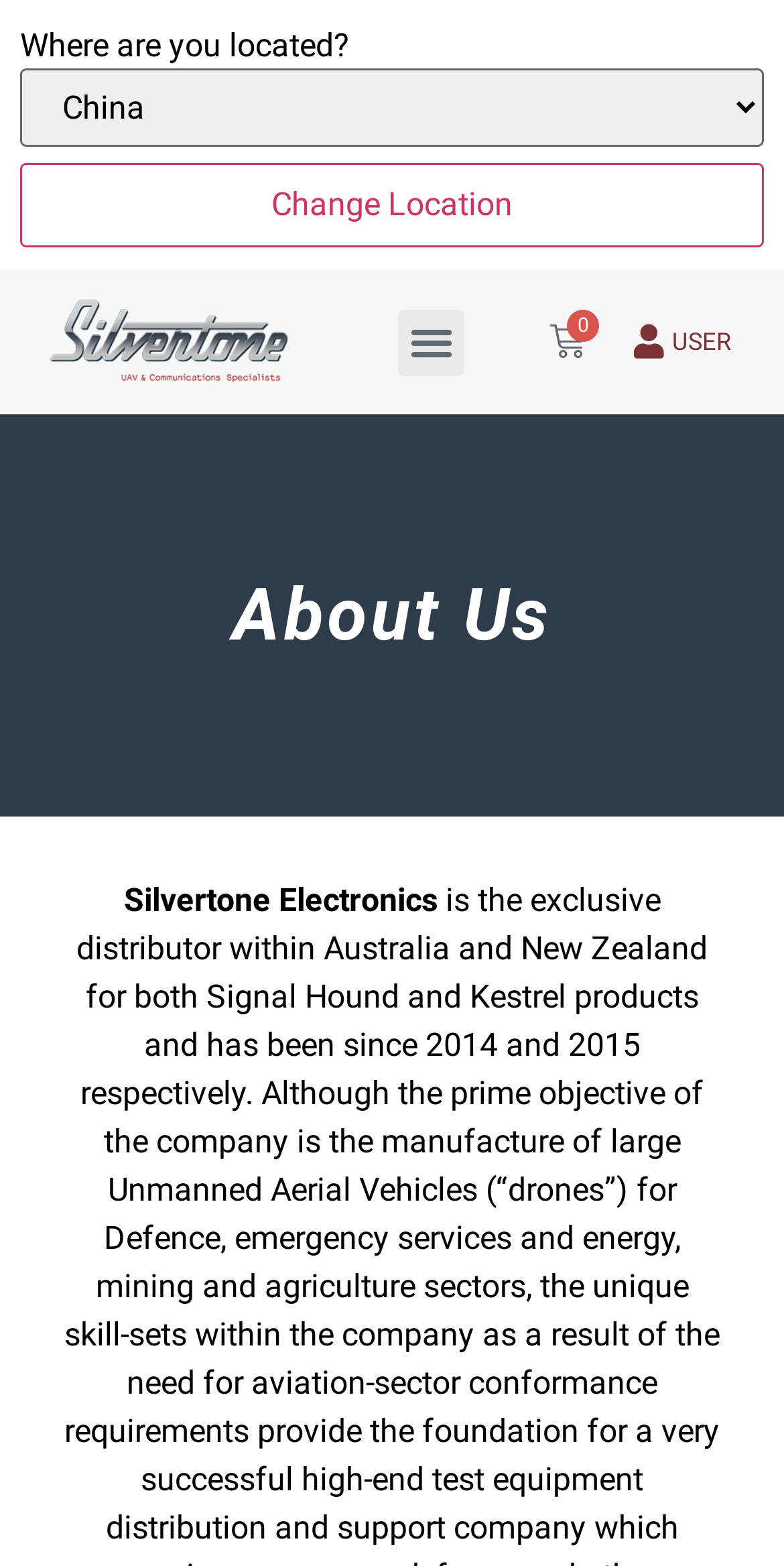Please analyze the image and give a detailed answer to the question:
What is the text above the company name?

I found the 'About Us' heading element located at [0.051, 0.37, 0.949, 0.416] which is above the company name 'Silvertone Electronics'.